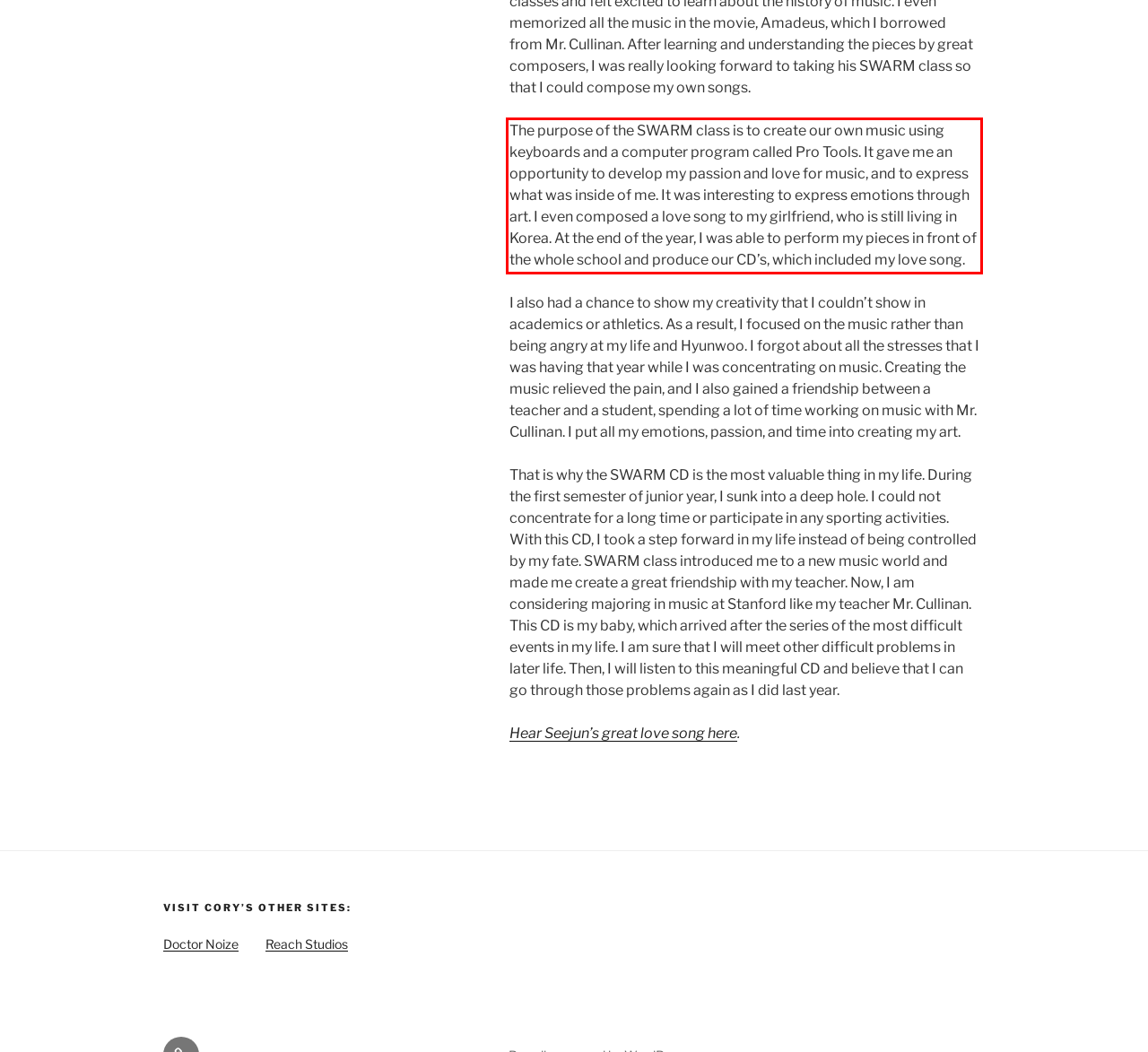Given a screenshot of a webpage, identify the red bounding box and perform OCR to recognize the text within that box.

The purpose of the SWARM class is to create our own music using keyboards and a computer program called Pro Tools. It gave me an opportunity to develop my passion and love for music, and to express what was inside of me. It was interesting to express emotions through art. I even composed a love song to my girlfriend, who is still living in Korea. At the end of the year, I was able to perform my pieces in front of the whole school and produce our CD’s, which included my love song.